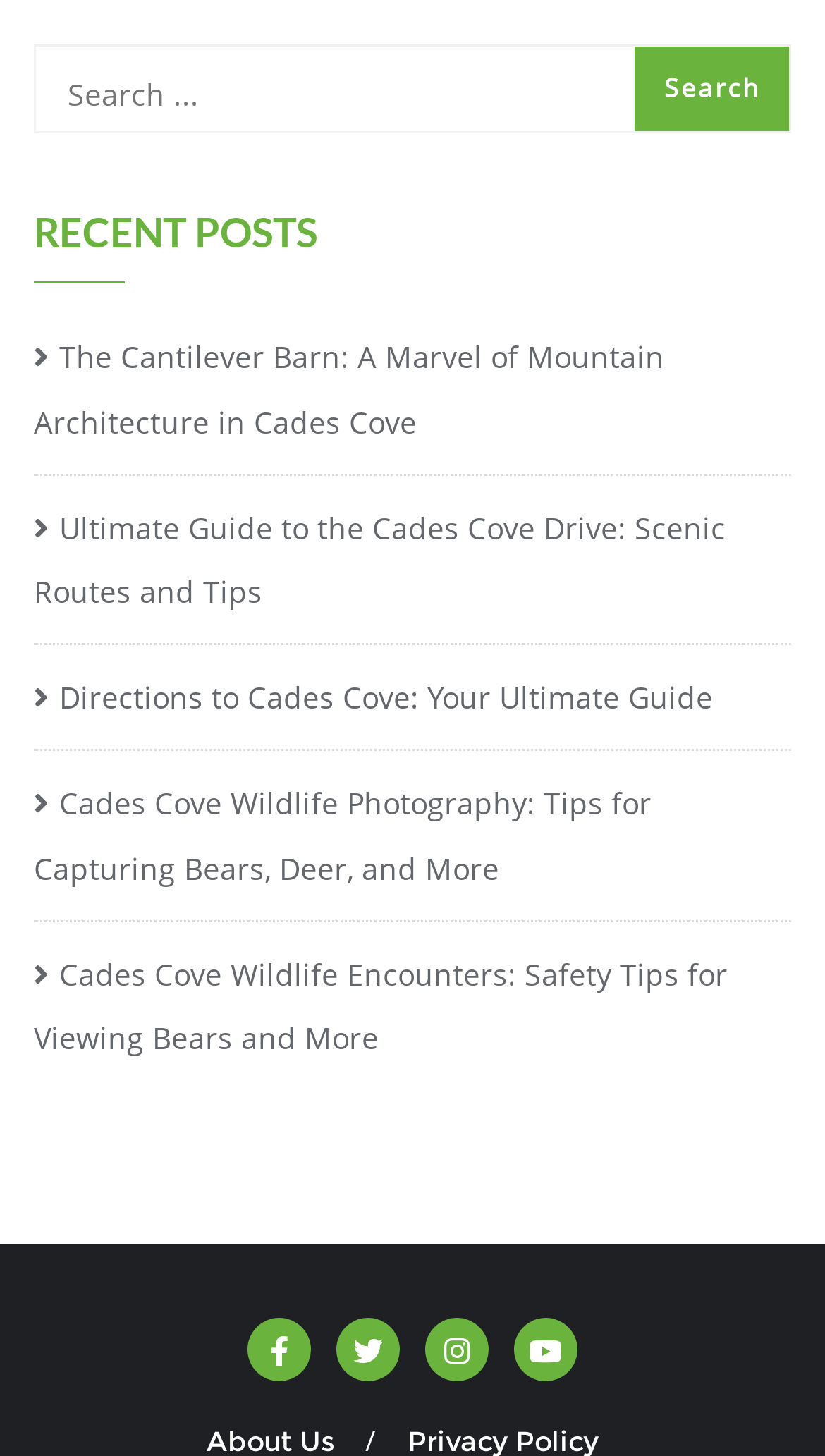Can you find the bounding box coordinates for the UI element given this description: "name="s" placeholder="Search ...""? Provide the coordinates as four float numbers between 0 and 1: [left, top, right, bottom].

[0.044, 0.032, 0.956, 0.096]